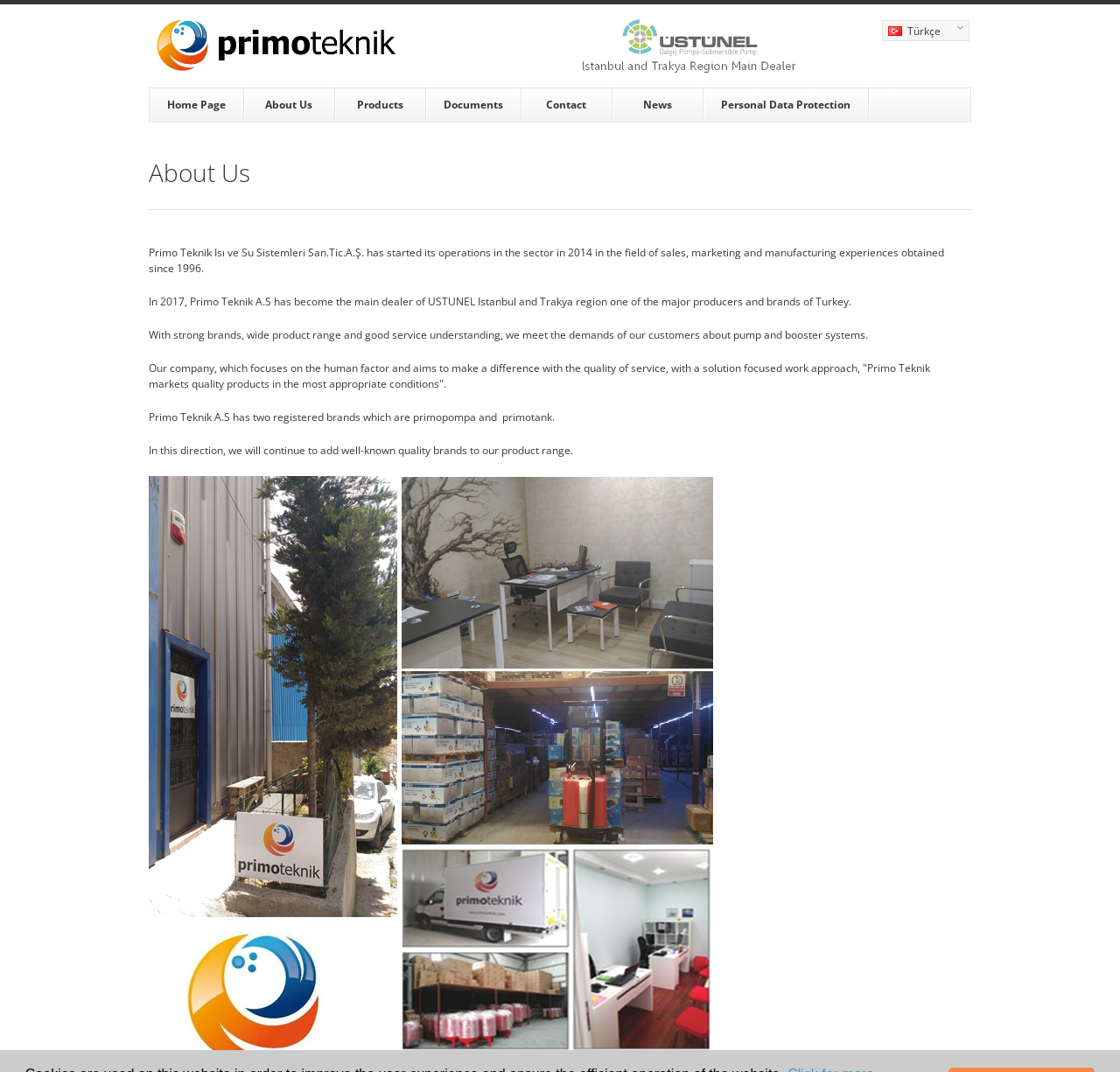Please identify the bounding box coordinates of the element I should click to complete this instruction: 'Switch to Turkish language'. The coordinates should be given as four float numbers between 0 and 1, like this: [left, top, right, bottom].

[0.787, 0.019, 0.865, 0.038]